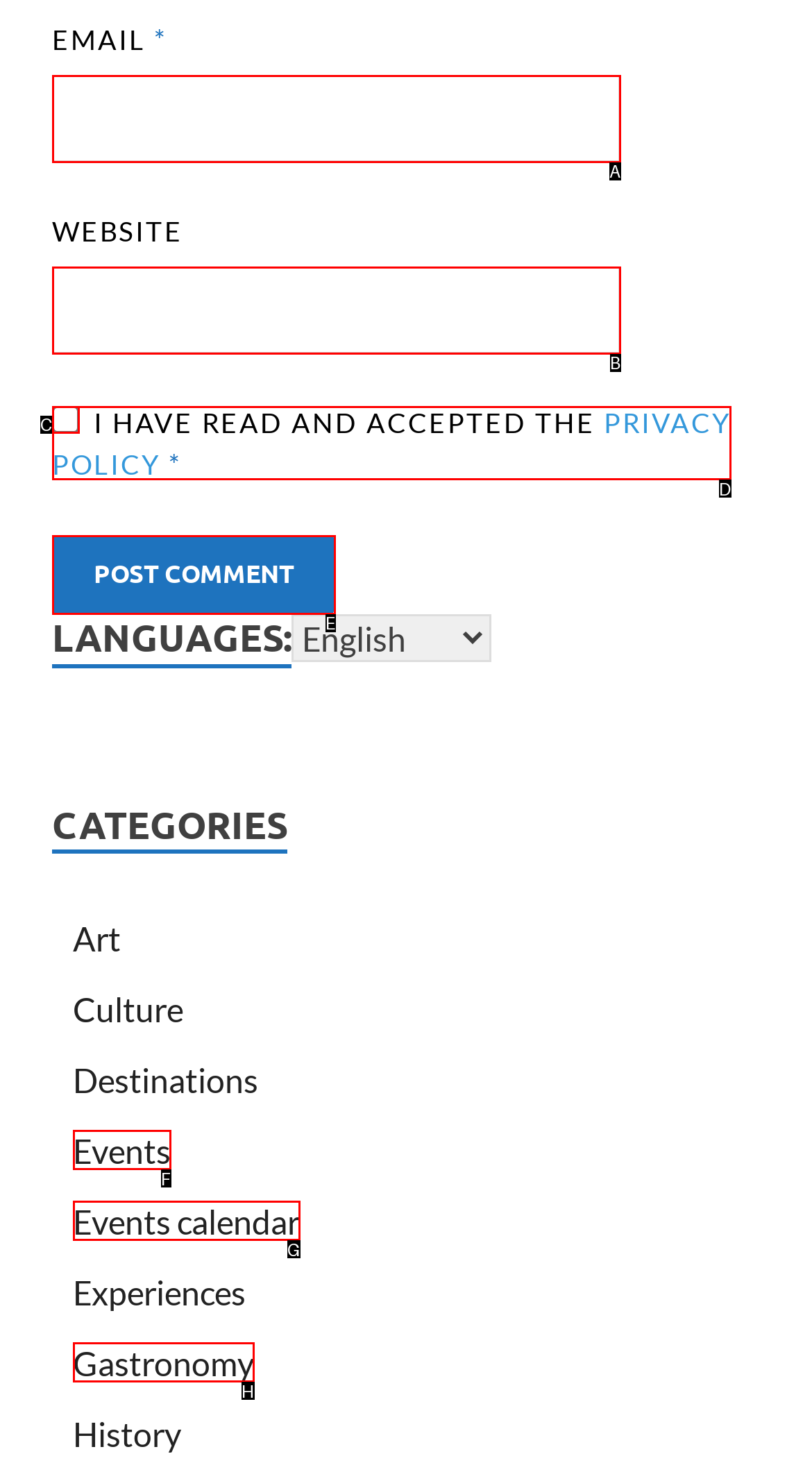Please identify the UI element that matches the description: parent_node: EMAIL * aria-describedby="email-notes" name="email"
Respond with the letter of the correct option.

A